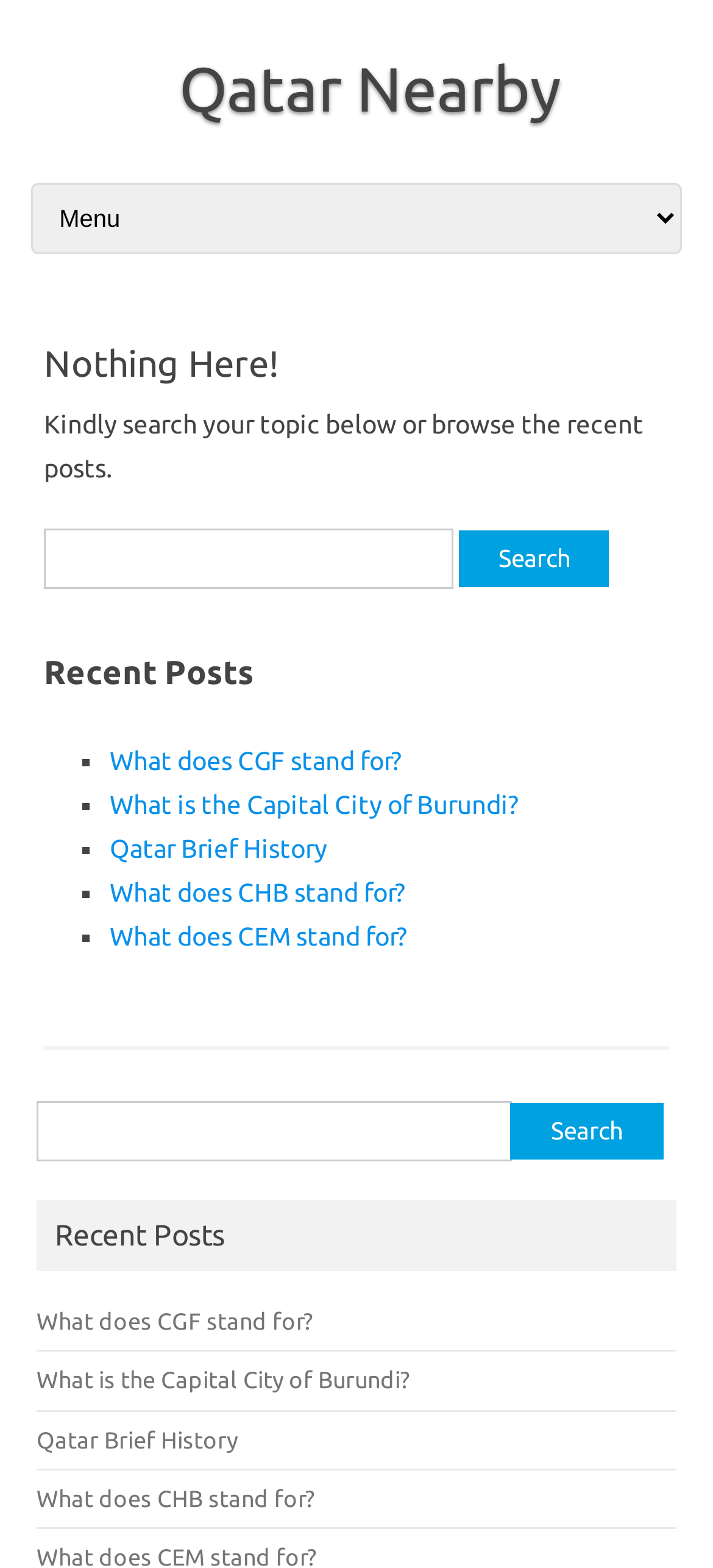Please identify the bounding box coordinates of the element I need to click to follow this instruction: "Click on 'Search'".

[0.644, 0.338, 0.854, 0.374]